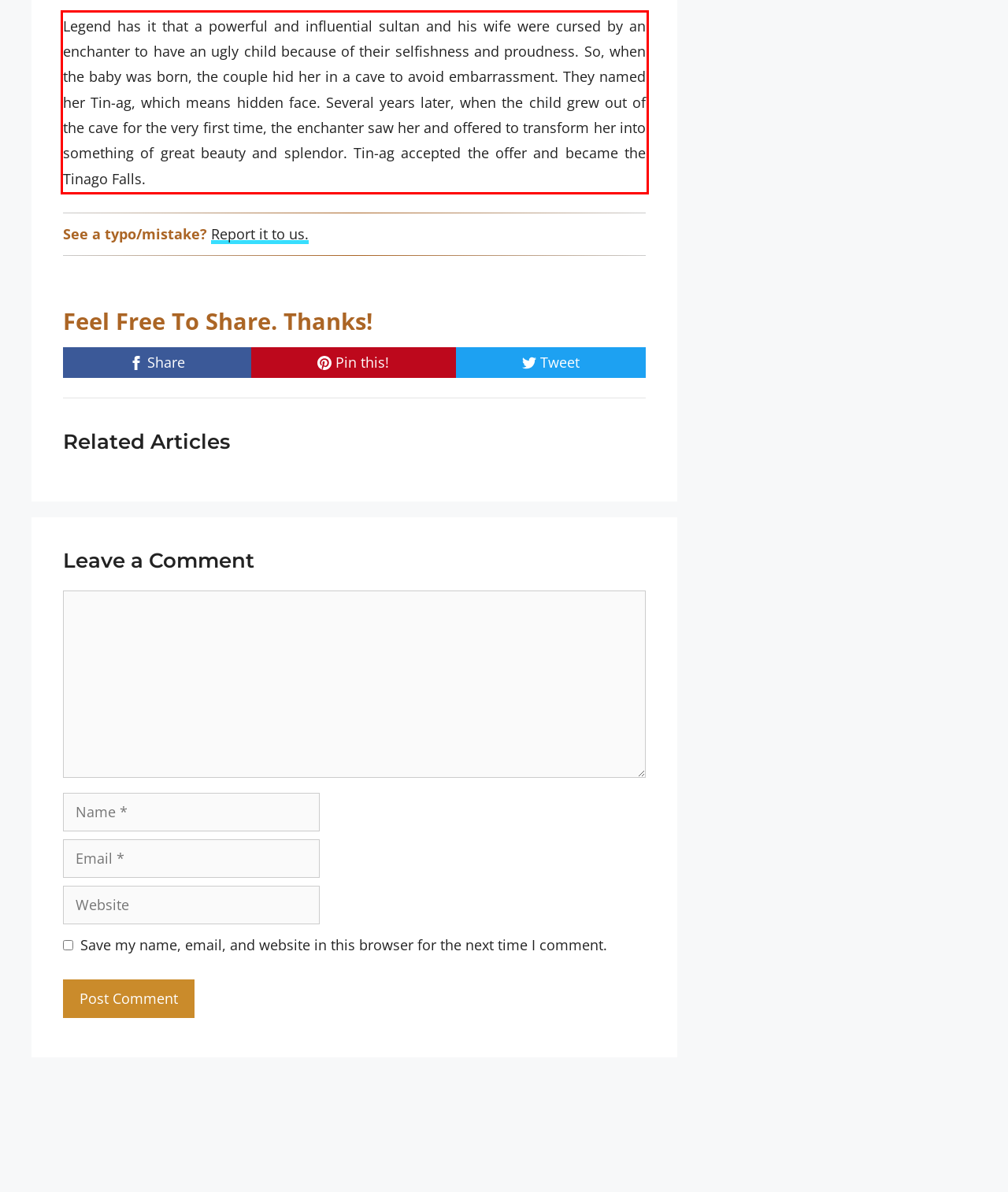Identify the text inside the red bounding box in the provided webpage screenshot and transcribe it.

Legend has it that a powerful and influential sultan and his wife were cursed by an enchanter to have an ugly child because of their selfishness and proudness. So, when the baby was born, the couple hid her in a cave to avoid embarrassment. They named her Tin-ag, which means hidden face. Several years later, when the child grew out of the cave for the very first time, the enchanter saw her and offered to transform her into something of great beauty and splendor. Tin-ag accepted the offer and became the Tinago Falls.